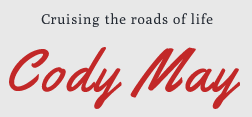Answer the question in one word or a short phrase:
What kind of personality does the design convey?

Vibrant and engaging